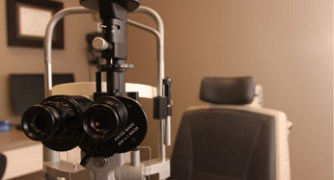What is the purpose of the patient chair in the background?
Using the screenshot, give a one-word or short phrase answer.

Comfortable examination environment